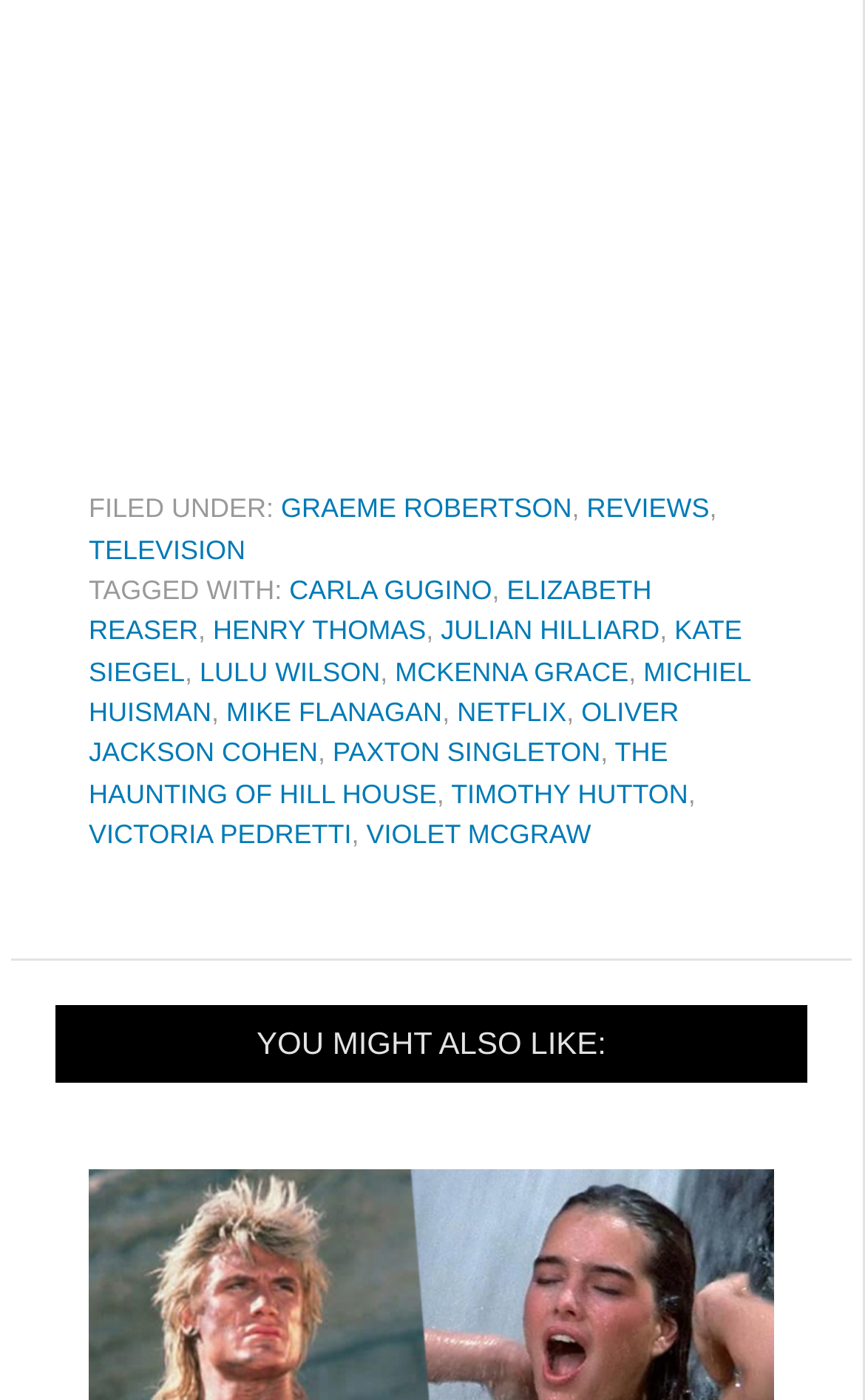How many links are in the footer?
Provide a fully detailed and comprehensive answer to the question.

I counted the number of link elements in the footer section, which starts with the 'FILED UNDER:' text and ends with the 'VIOLET MCGRAW' link. There are 18 links in total.